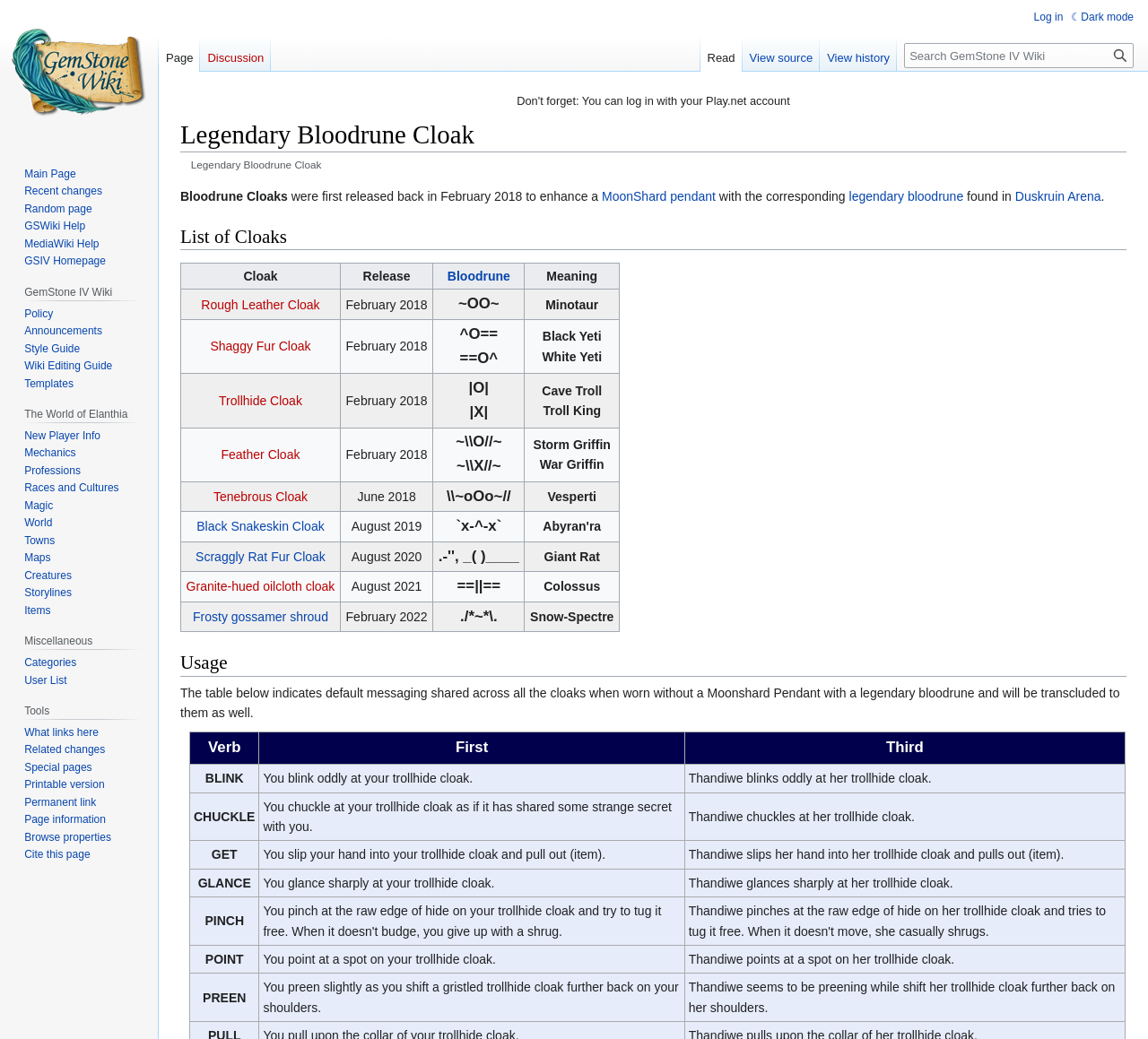Specify the bounding box coordinates of the area to click in order to follow the given instruction: "Share this post on LinkedIn."

None